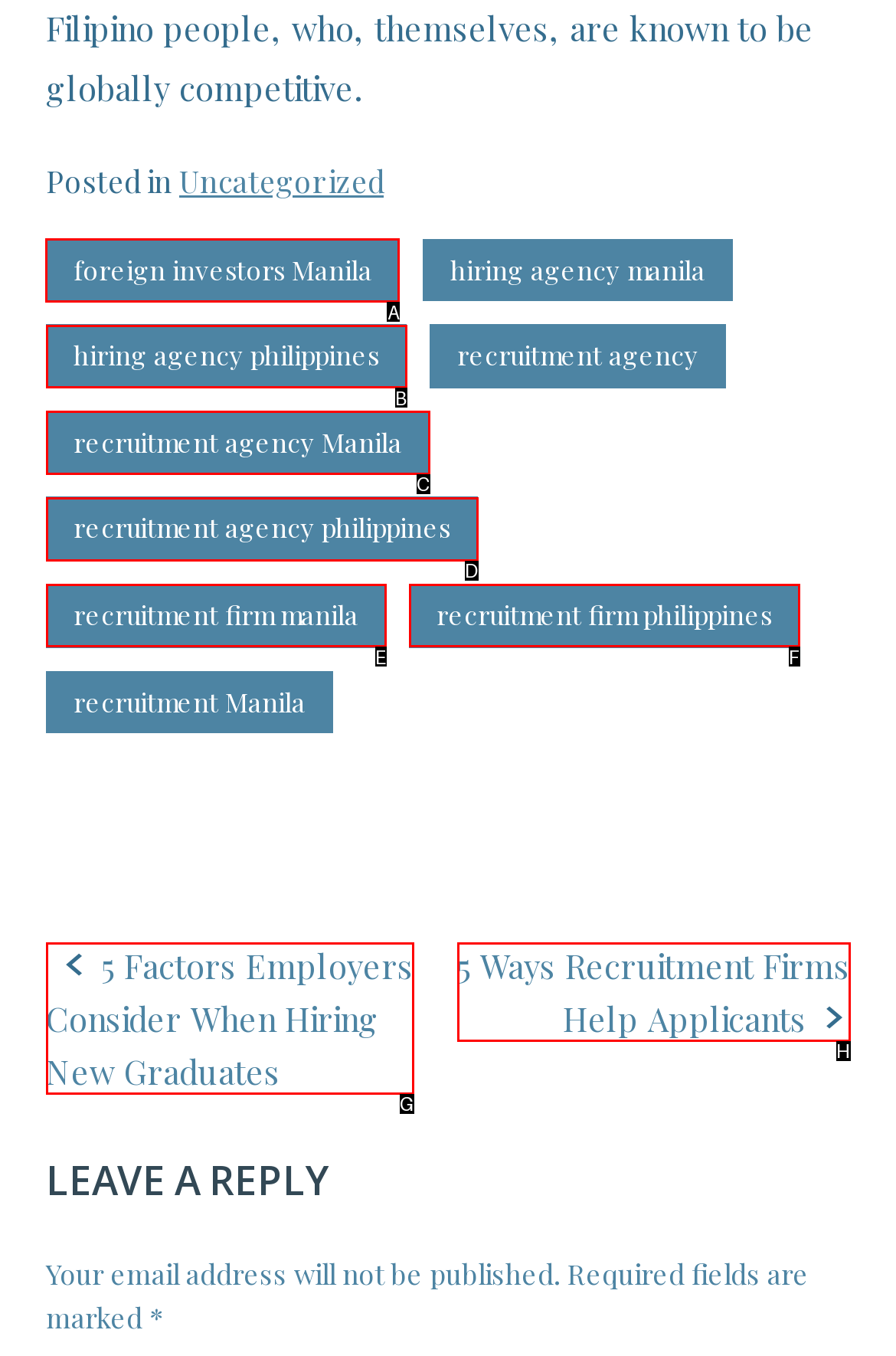Select the correct option from the given choices to perform this task: Click on the 'foreign investors Manila' link. Provide the letter of that option.

A